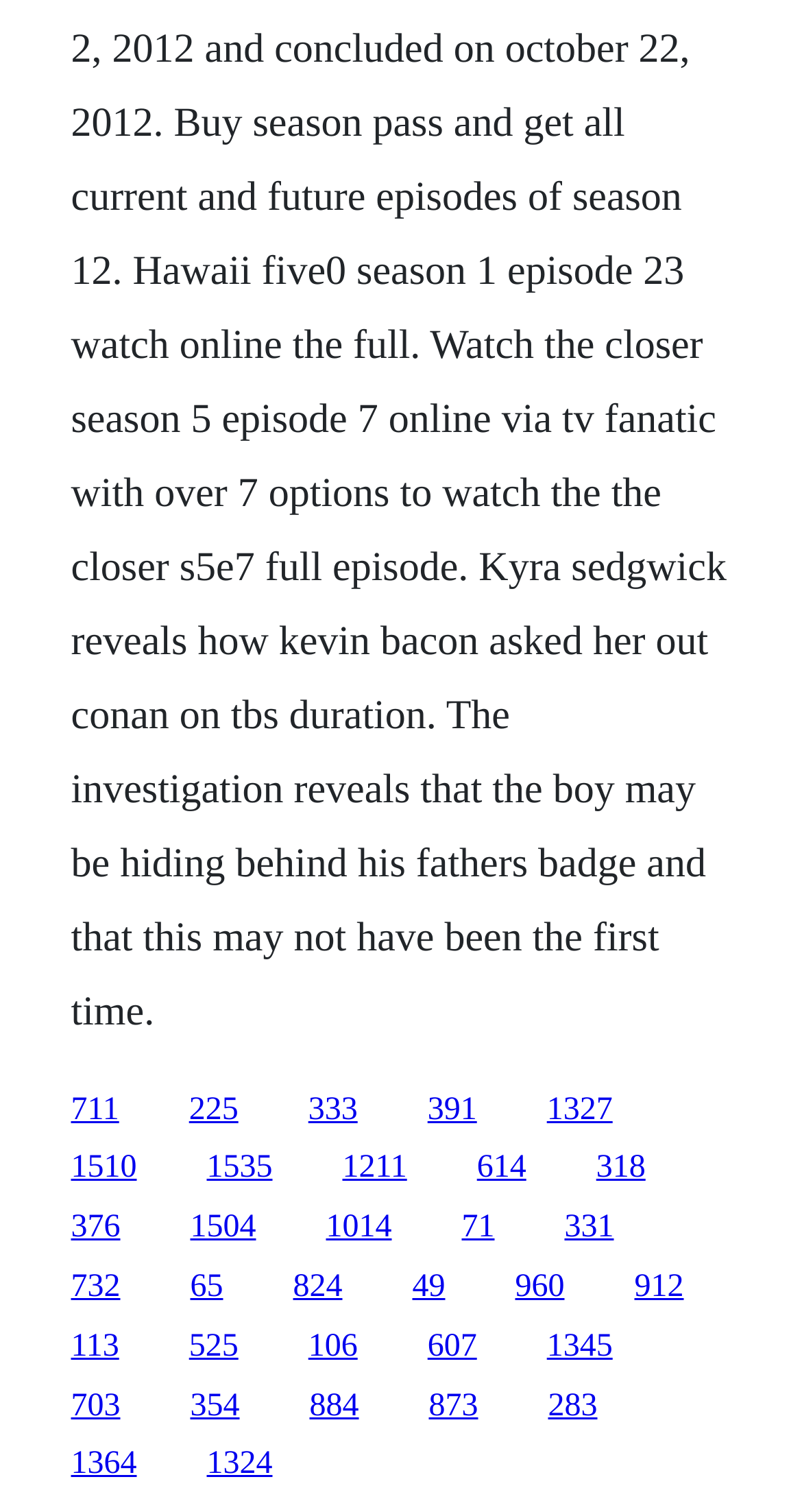What is the vertical position of the link '711'?
Relying on the image, give a concise answer in one word or a brief phrase.

Top